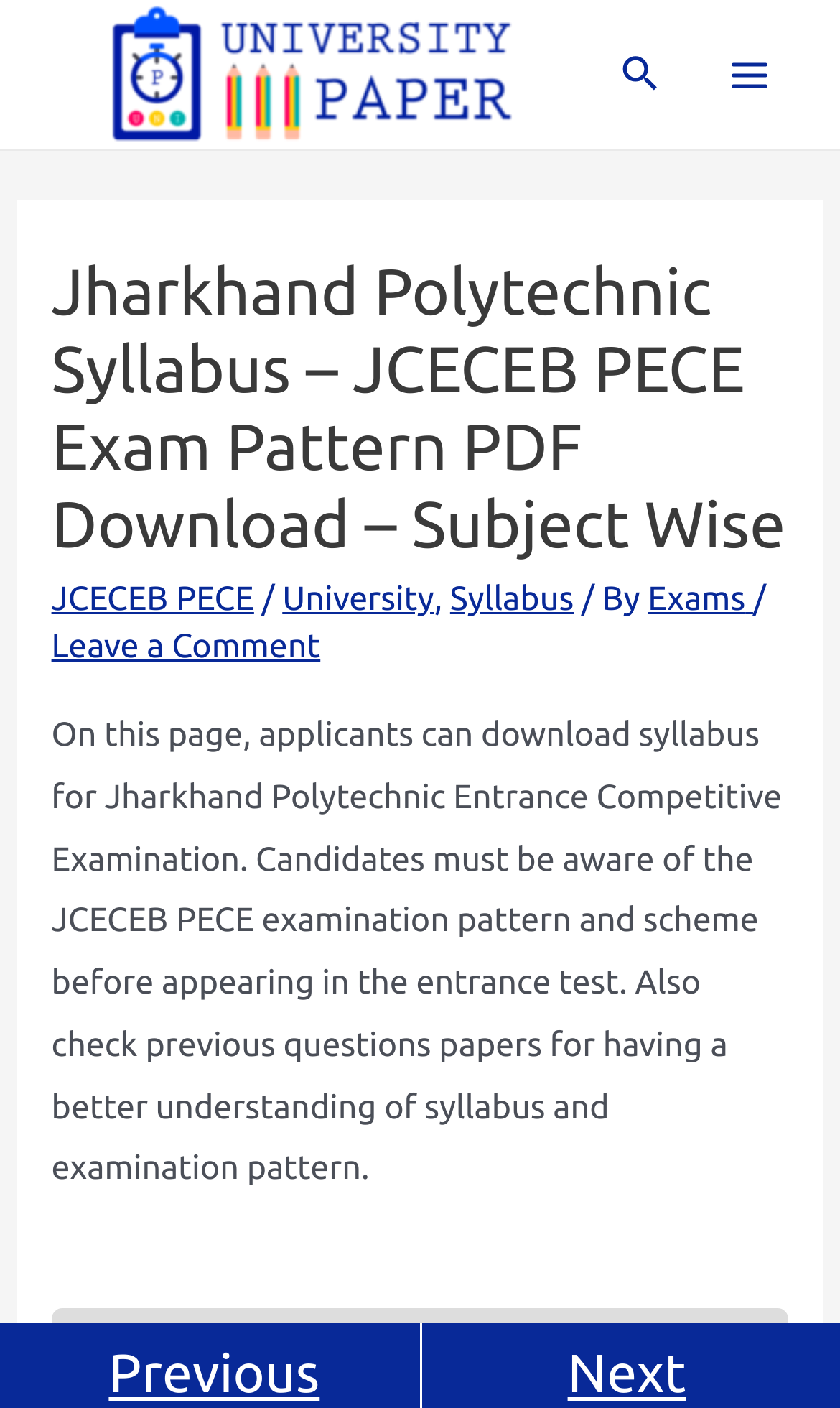Identify the bounding box coordinates for the UI element described as follows: "Leave a Comment". Ensure the coordinates are four float numbers between 0 and 1, formatted as [left, top, right, bottom].

[0.061, 0.445, 0.381, 0.471]